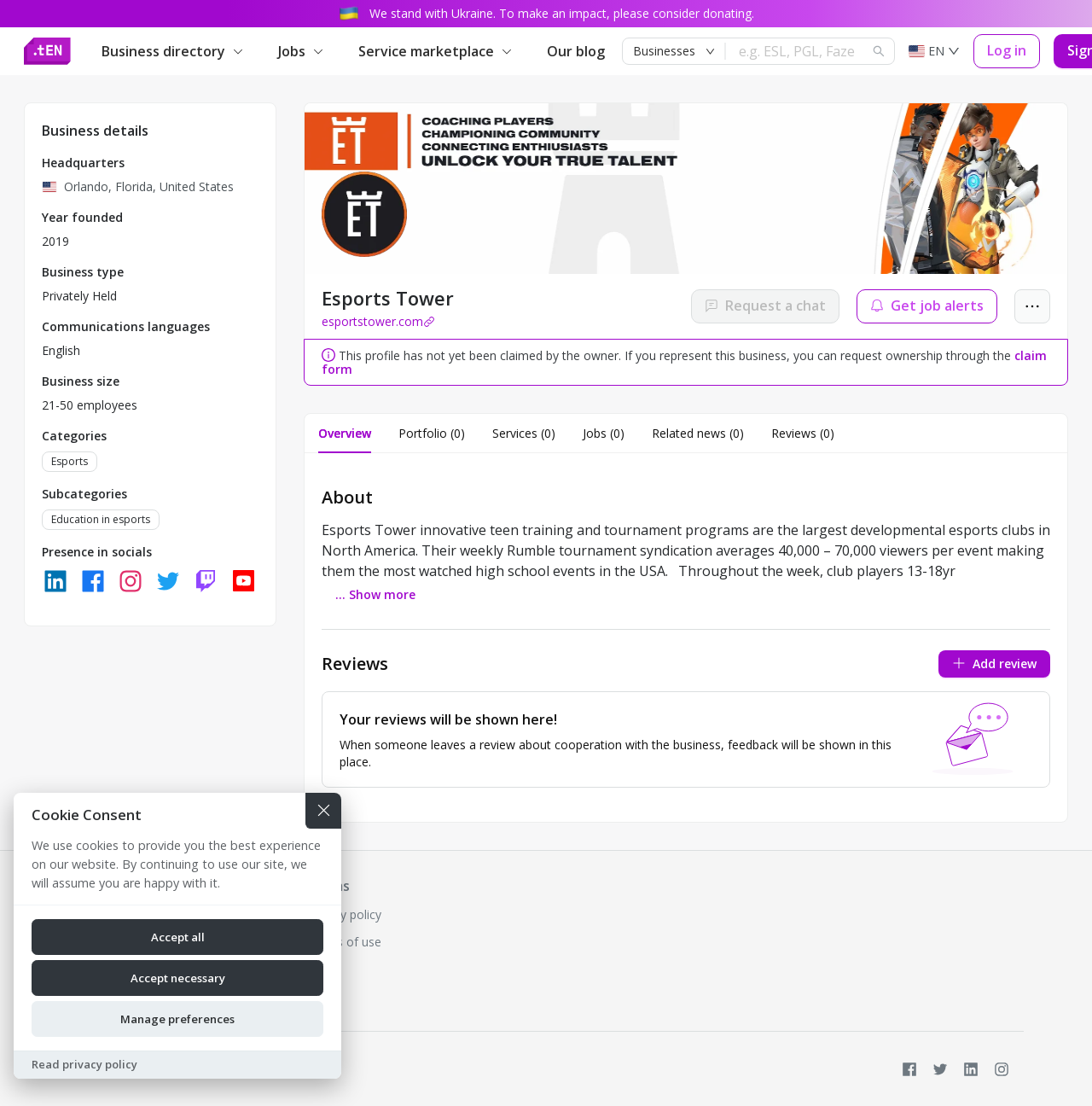Please determine the bounding box coordinates of the element to click in order to execute the following instruction: "Click on the 'Log in' button". The coordinates should be four float numbers between 0 and 1, specified as [left, top, right, bottom].

[0.892, 0.031, 0.952, 0.062]